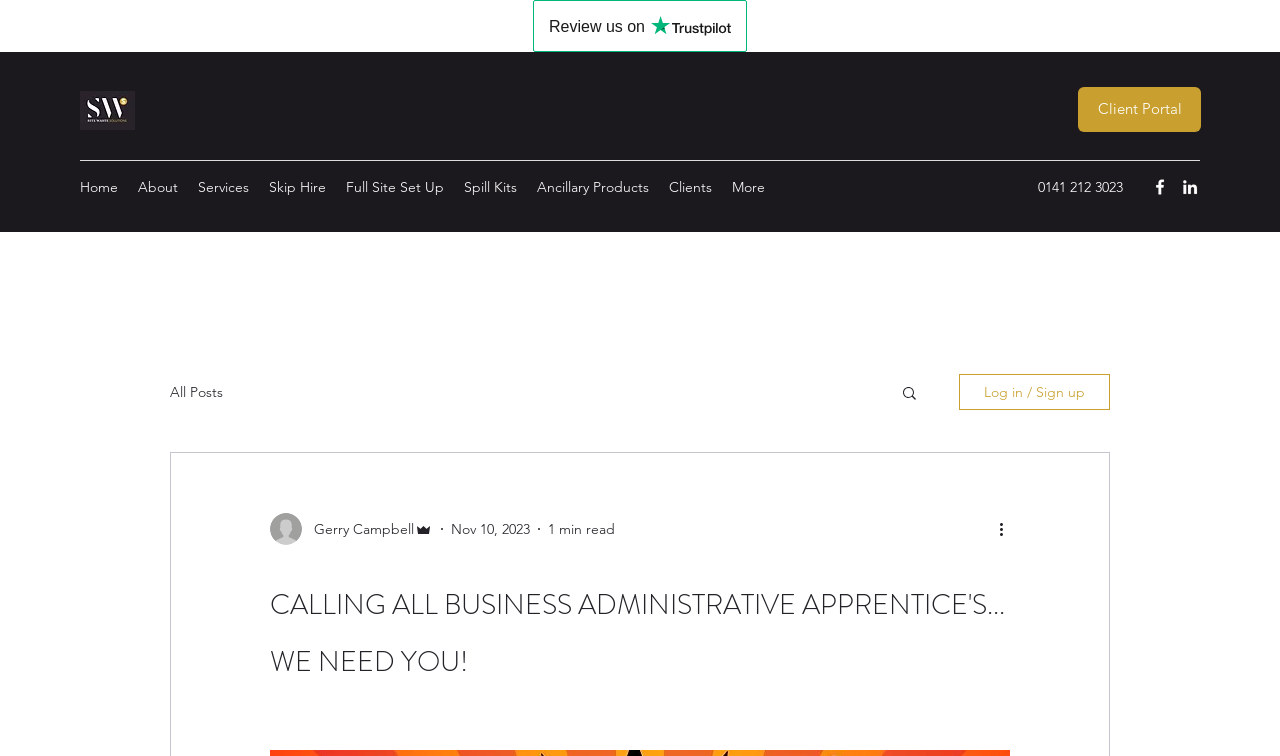Provide the bounding box coordinates of the section that needs to be clicked to accomplish the following instruction: "Download the release 'Fissures' from Petcord netlabel."

None